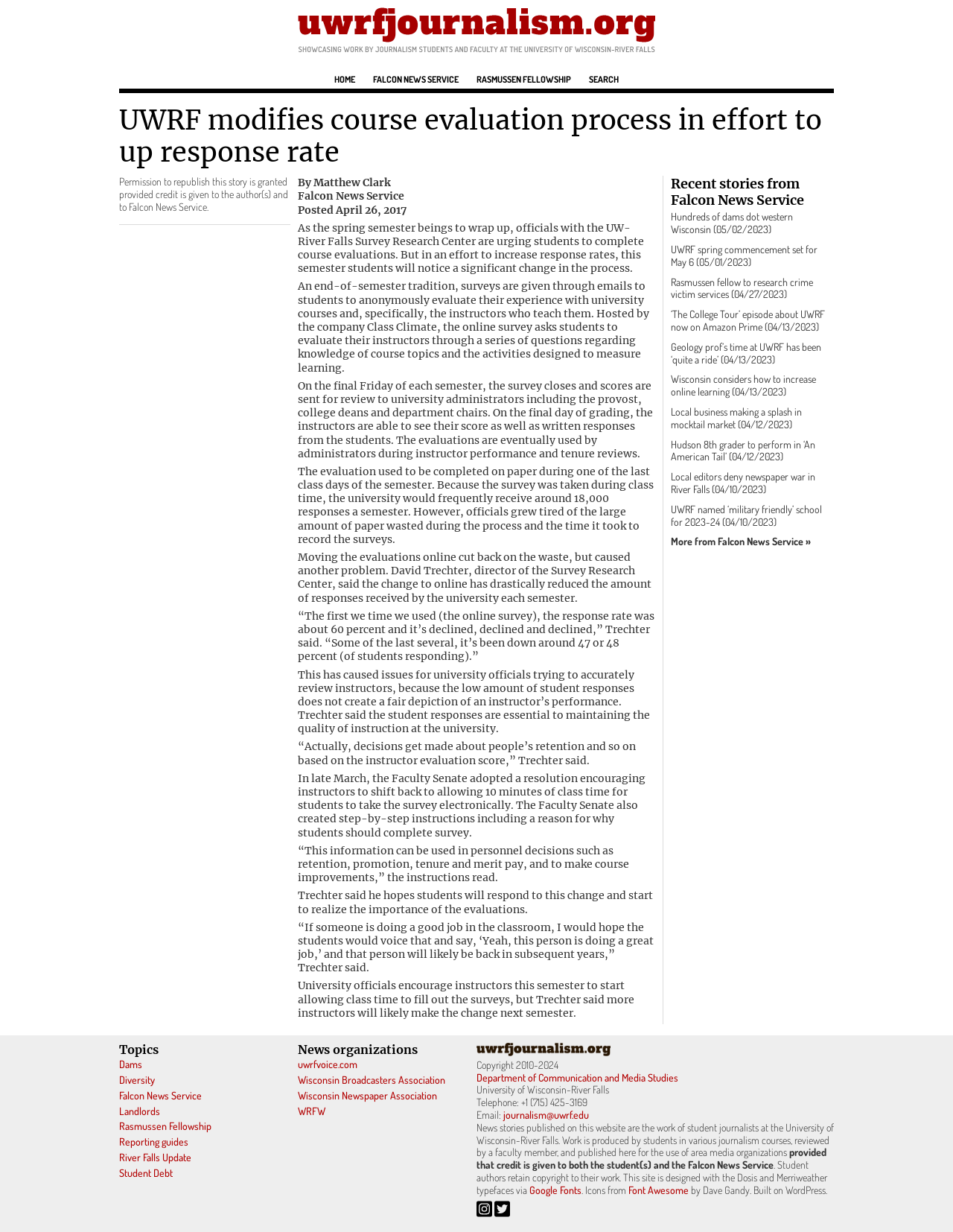Determine the bounding box coordinates of the region I should click to achieve the following instruction: "Search for something". Ensure the bounding box coordinates are four float numbers between 0 and 1, i.e., [left, top, right, bottom].

[0.618, 0.057, 0.649, 0.072]